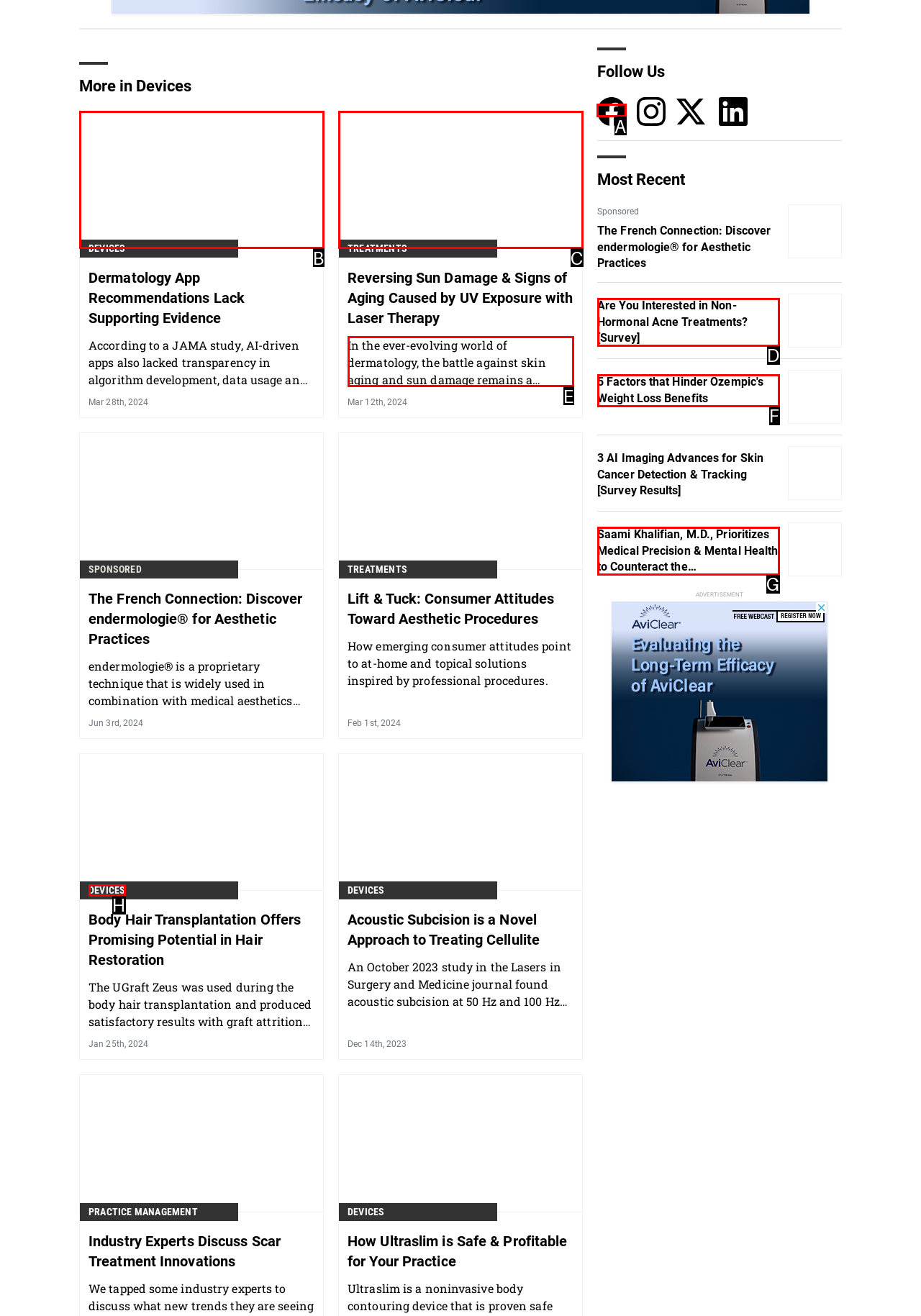Given the task: Follow on Facebook, indicate which boxed UI element should be clicked. Provide your answer using the letter associated with the correct choice.

A